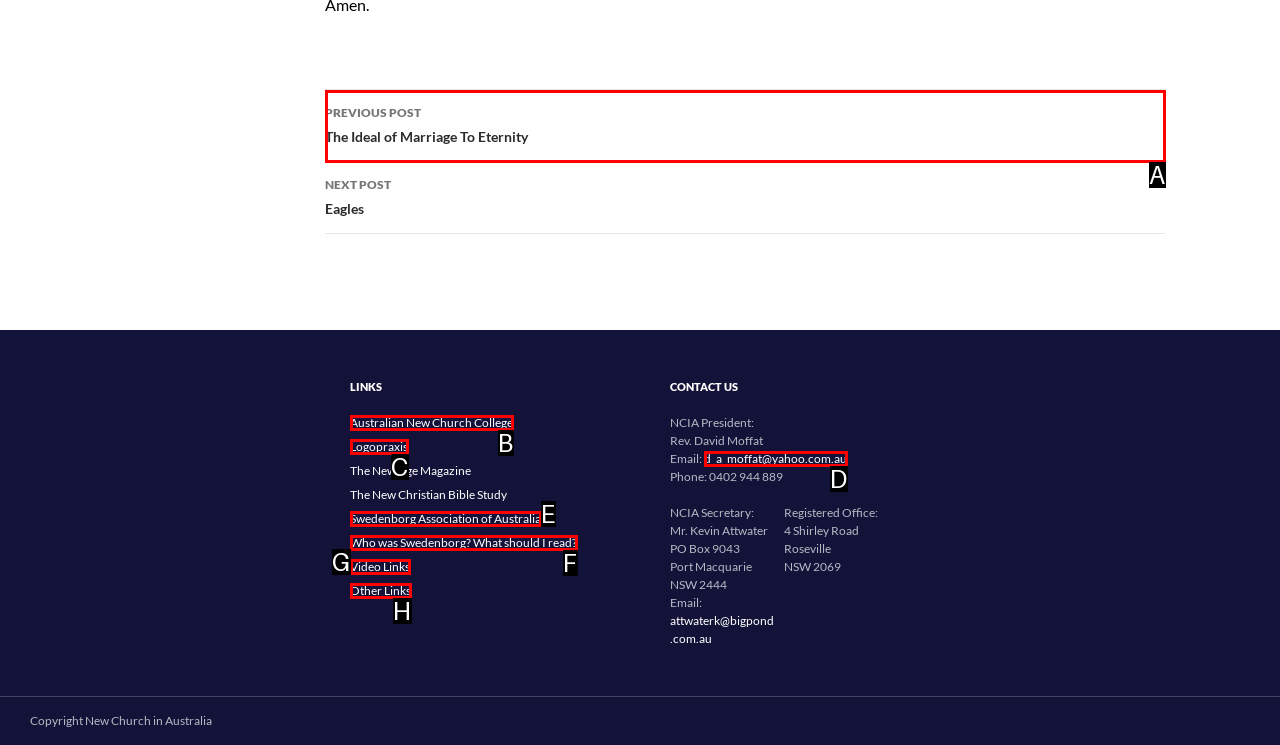Given the description: Swedenborg Association of Australia, determine the corresponding lettered UI element.
Answer with the letter of the selected option.

E